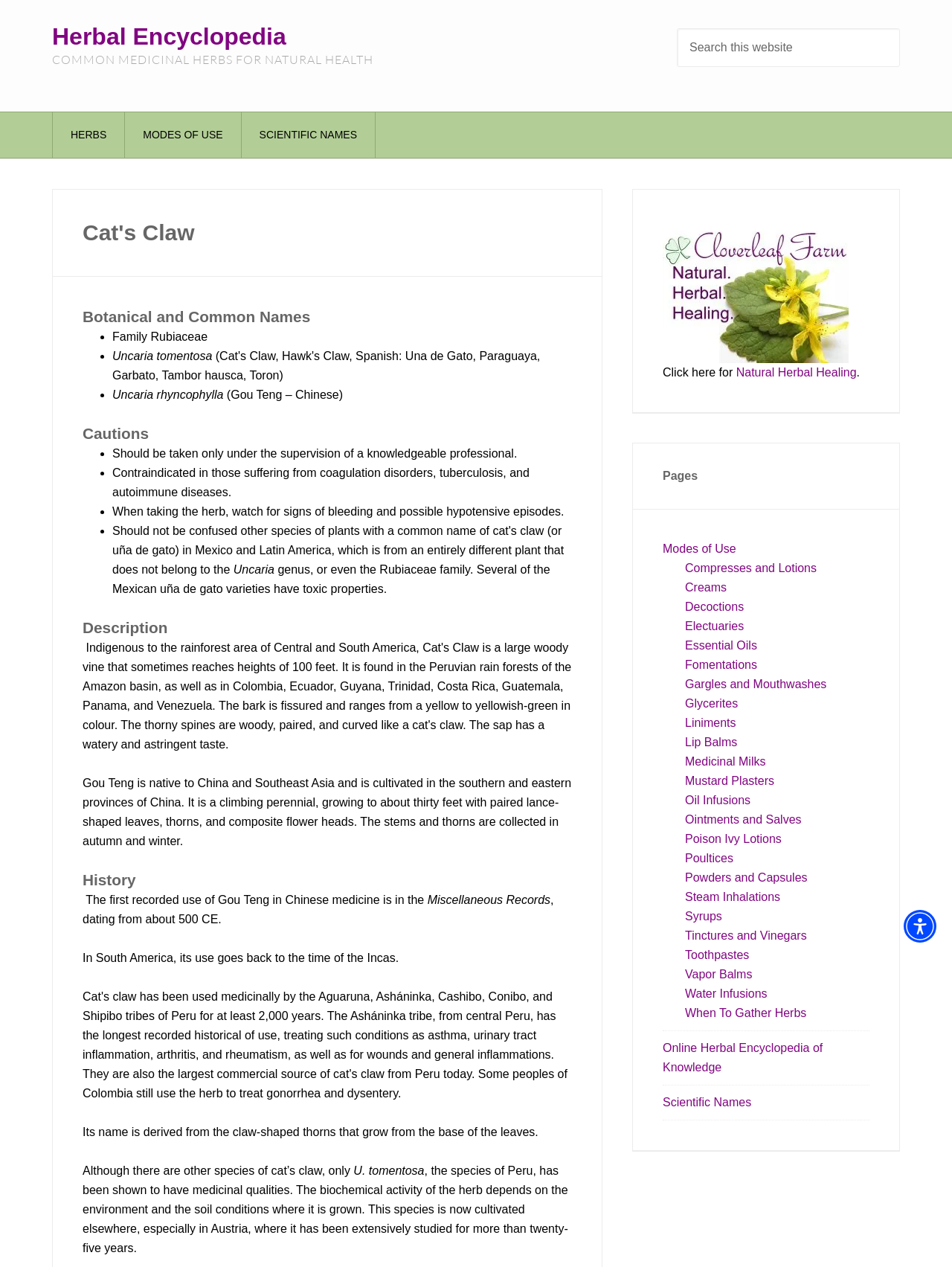What is the caution for taking Cat's Claw?
Answer the question with a single word or phrase, referring to the image.

Should be taken under supervision